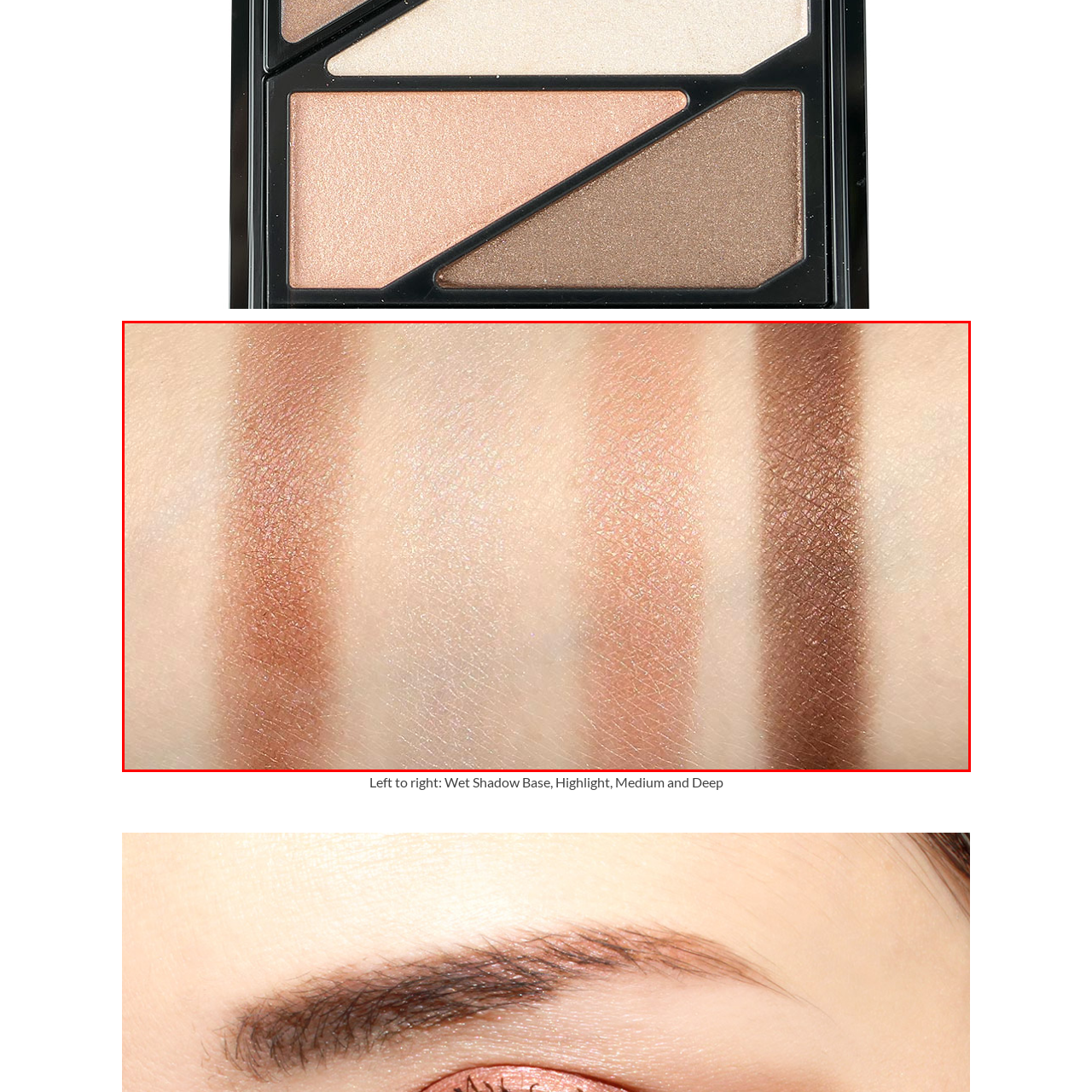Describe extensively the visual content inside the red marked area.

The image showcases swatches from the "Kate Dark Night Glow Eyeshadow Palette in PK-1." This particular swatch set displays a gradient of four shades arranged horizontally on a light skin tone. From left to right, the colors include a Wet Shadow Base, a soft highlight shade, a medium-toned shadow, and a deeper, darker brown. The textures appear smooth and finely milled, reflecting a blend of matte and shimmer finishes, perfect for creating versatile eye looks. This palette is ideal for enhancing the natural beauty of the eyes, offering a range of options from subtle to bold styles.